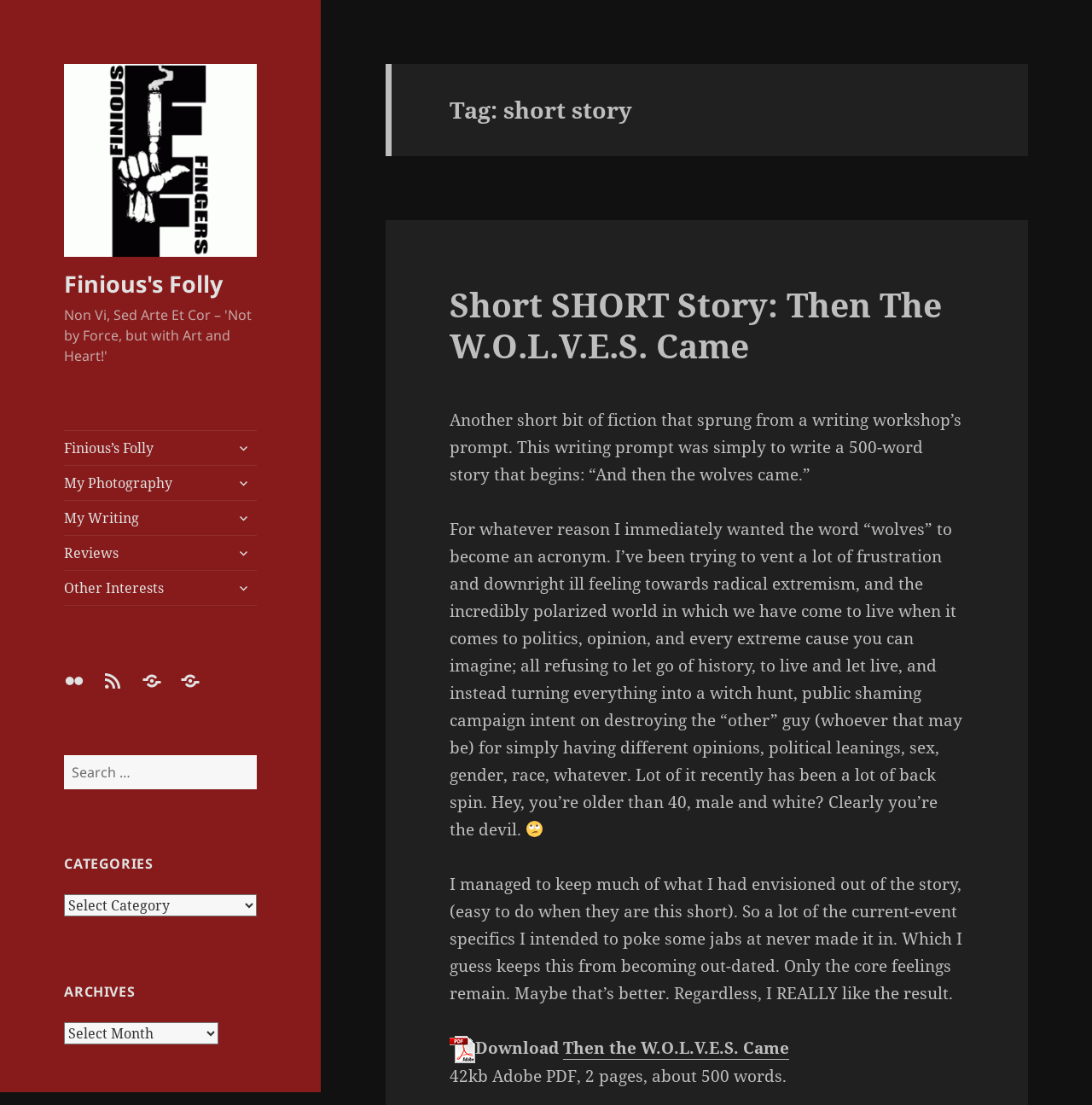What is the purpose of the search box?
Answer the question with as much detail as possible.

The search box with the static text 'Search for:' and a button 'Search' suggests that the purpose of the search box is to search for content on the webpage.